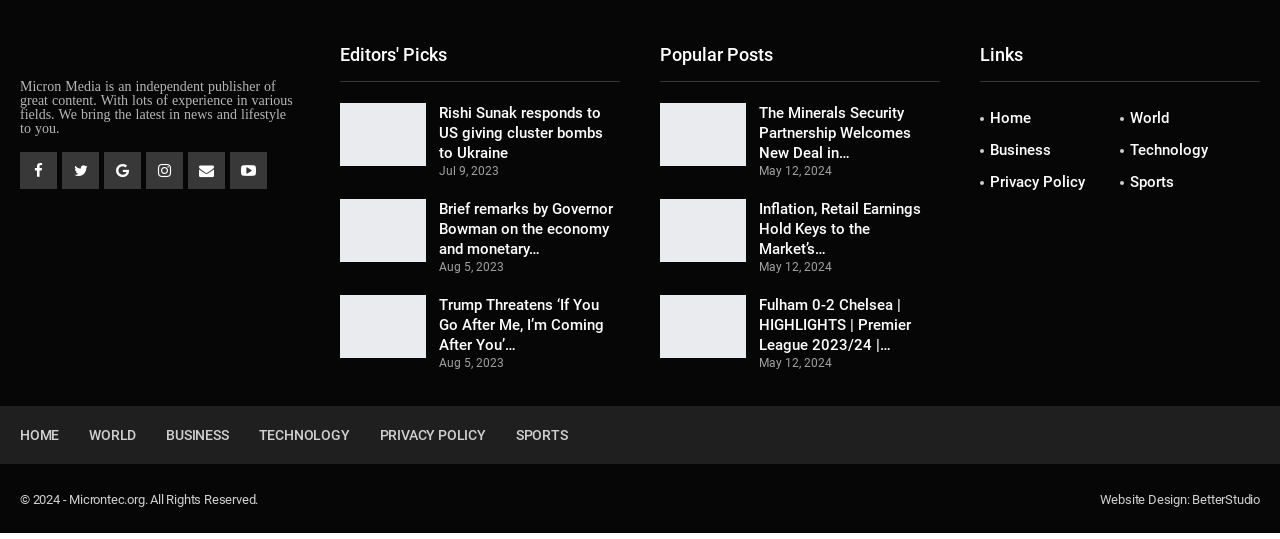Show the bounding box coordinates for the HTML element described as: "Home".

[0.016, 0.792, 0.046, 0.821]